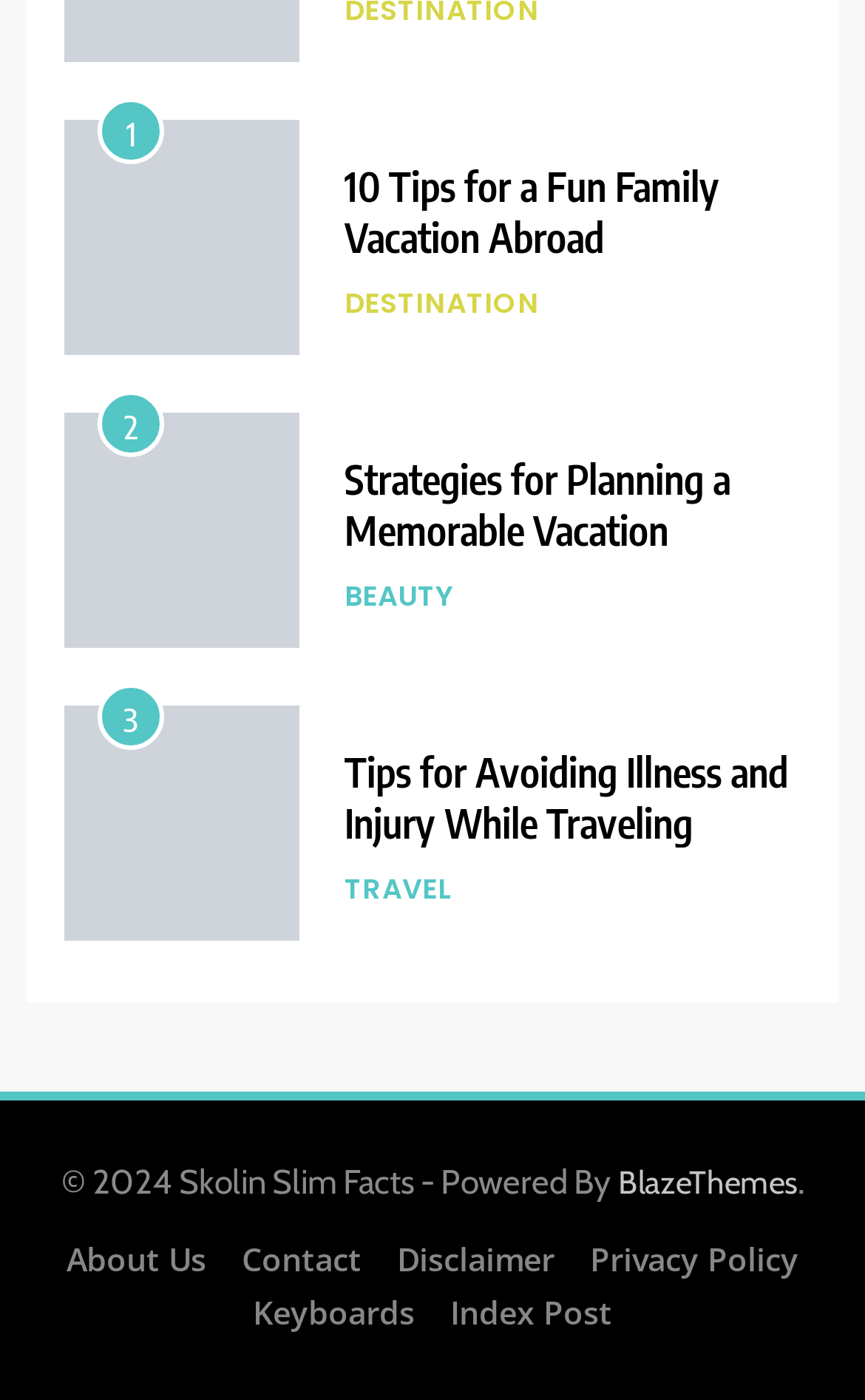Locate the bounding box coordinates of the clickable element to fulfill the following instruction: "explore the index post". Provide the coordinates as four float numbers between 0 and 1 in the format [left, top, right, bottom].

[0.521, 0.922, 0.708, 0.952]